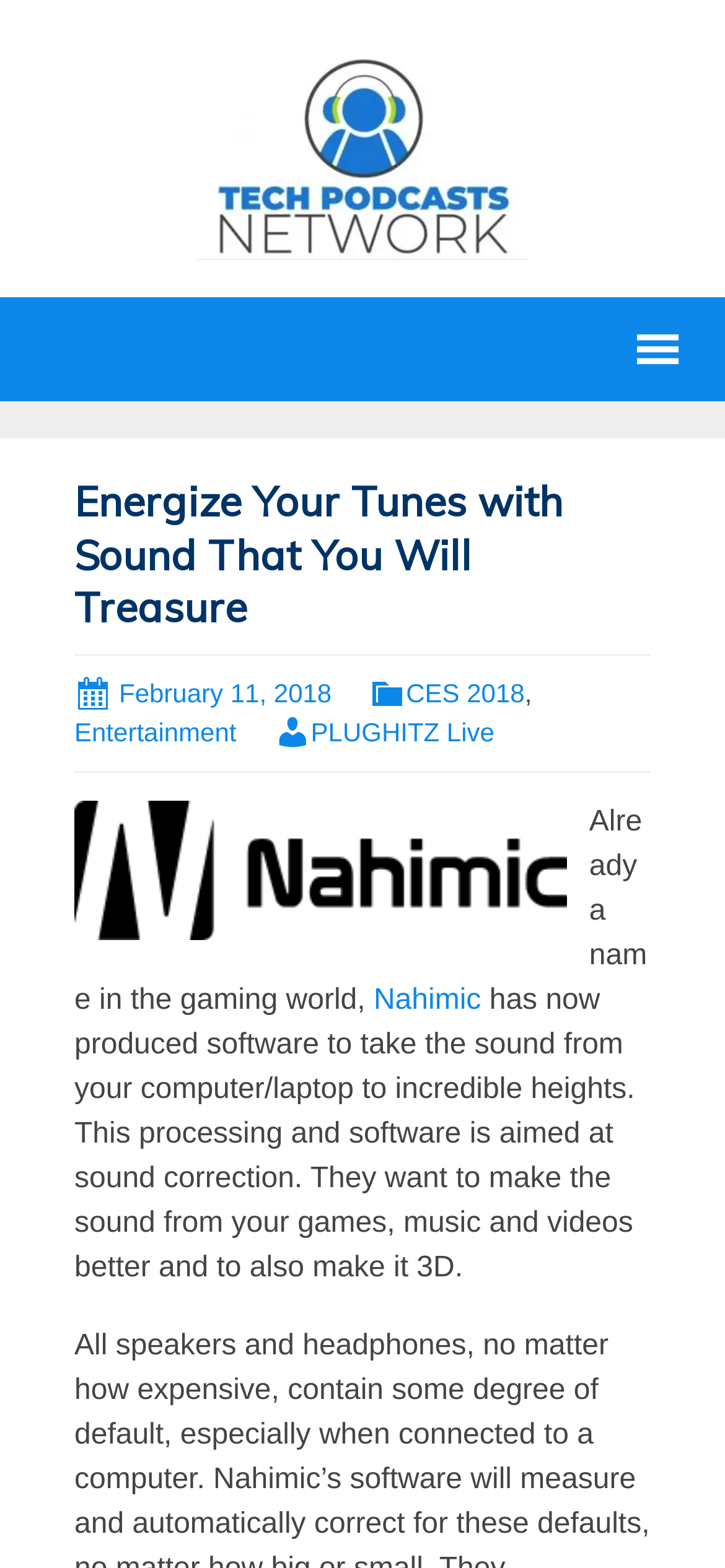Based on the element description parent_node: Skip to content, identify the bounding box of the UI element in the given webpage screenshot. The coordinates should be in the format (top-left x, top-left y, bottom-right x, bottom-right y) and must be between 0 and 1.

[0.0, 0.19, 1.0, 0.256]